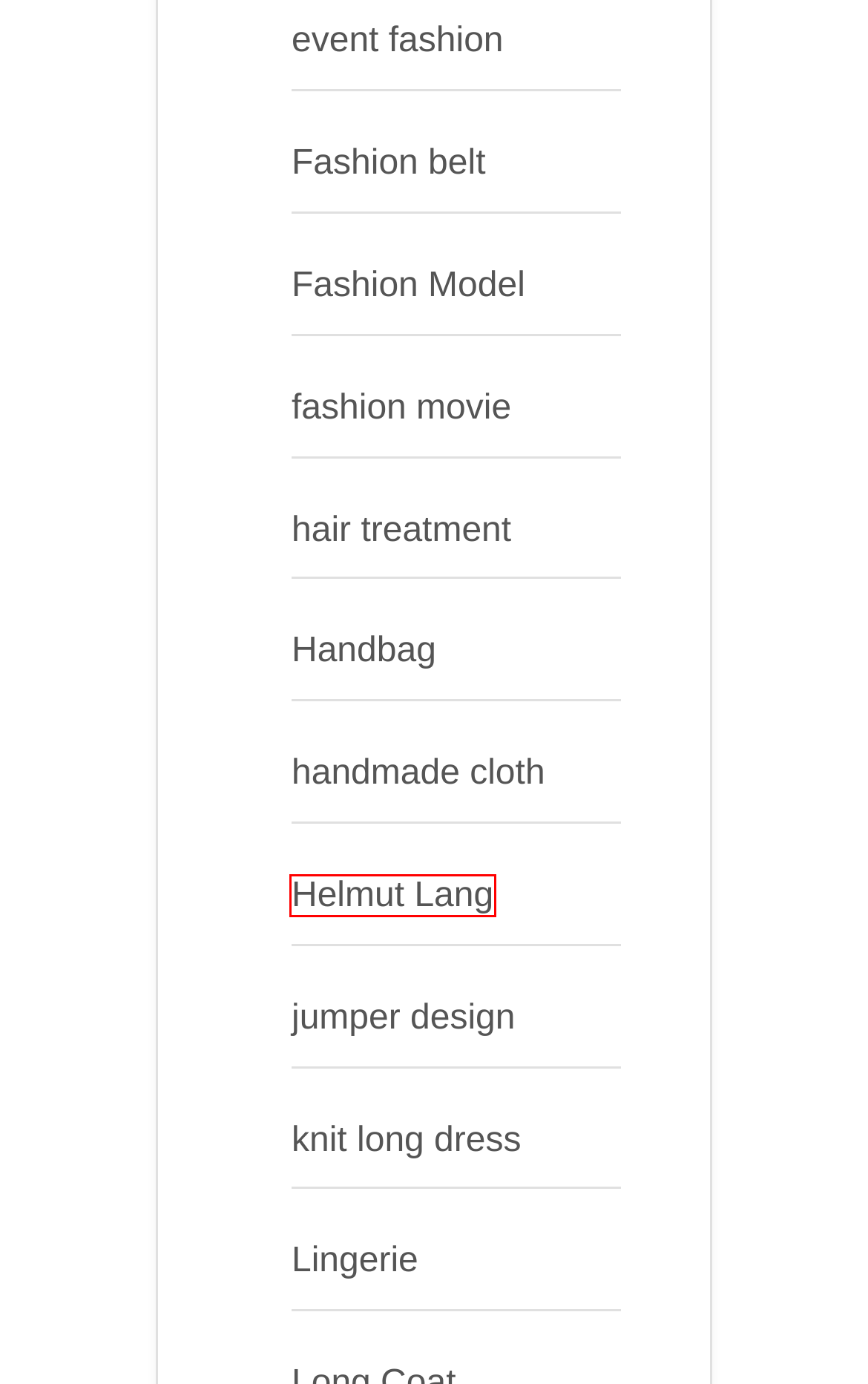Examine the screenshot of the webpage, which has a red bounding box around a UI element. Select the webpage description that best fits the new webpage after the element inside the red bounding box is clicked. Here are the choices:
A. hair treatment - Stylish Sisters
B. Fashion belt - Stylish Sisters
C. fashion movie - Stylish Sisters
D. Fashion Model - Stylish Sisters
E. Handbag - Stylish Sisters
F. Helmut Lang - Stylish Sisters
G. Lingerie - Stylish Sisters
H. event fashion - Stylish Sisters

F